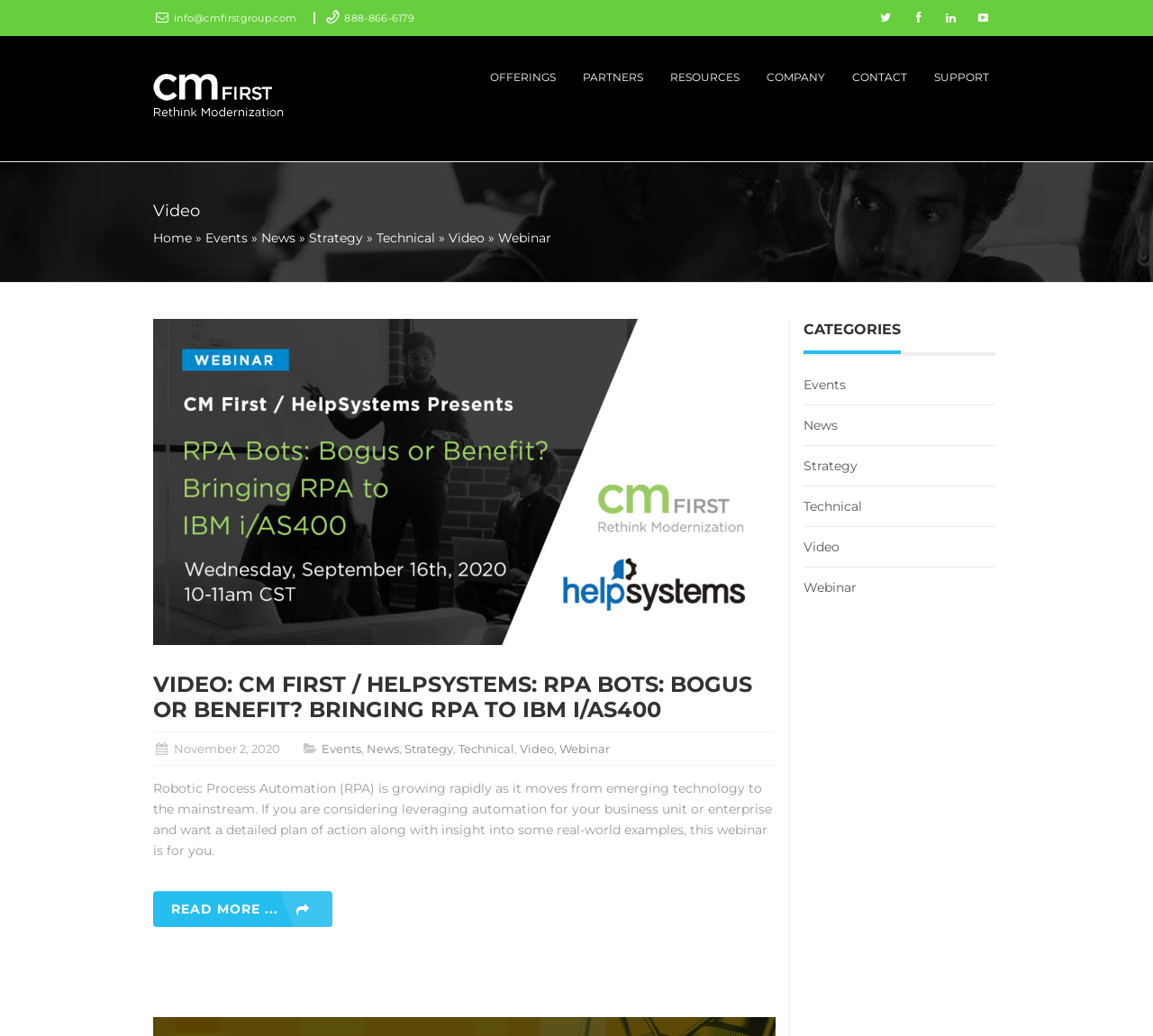Reply to the question below using a single word or brief phrase:
What is the category with the link 'Events'?

CATEGORIES